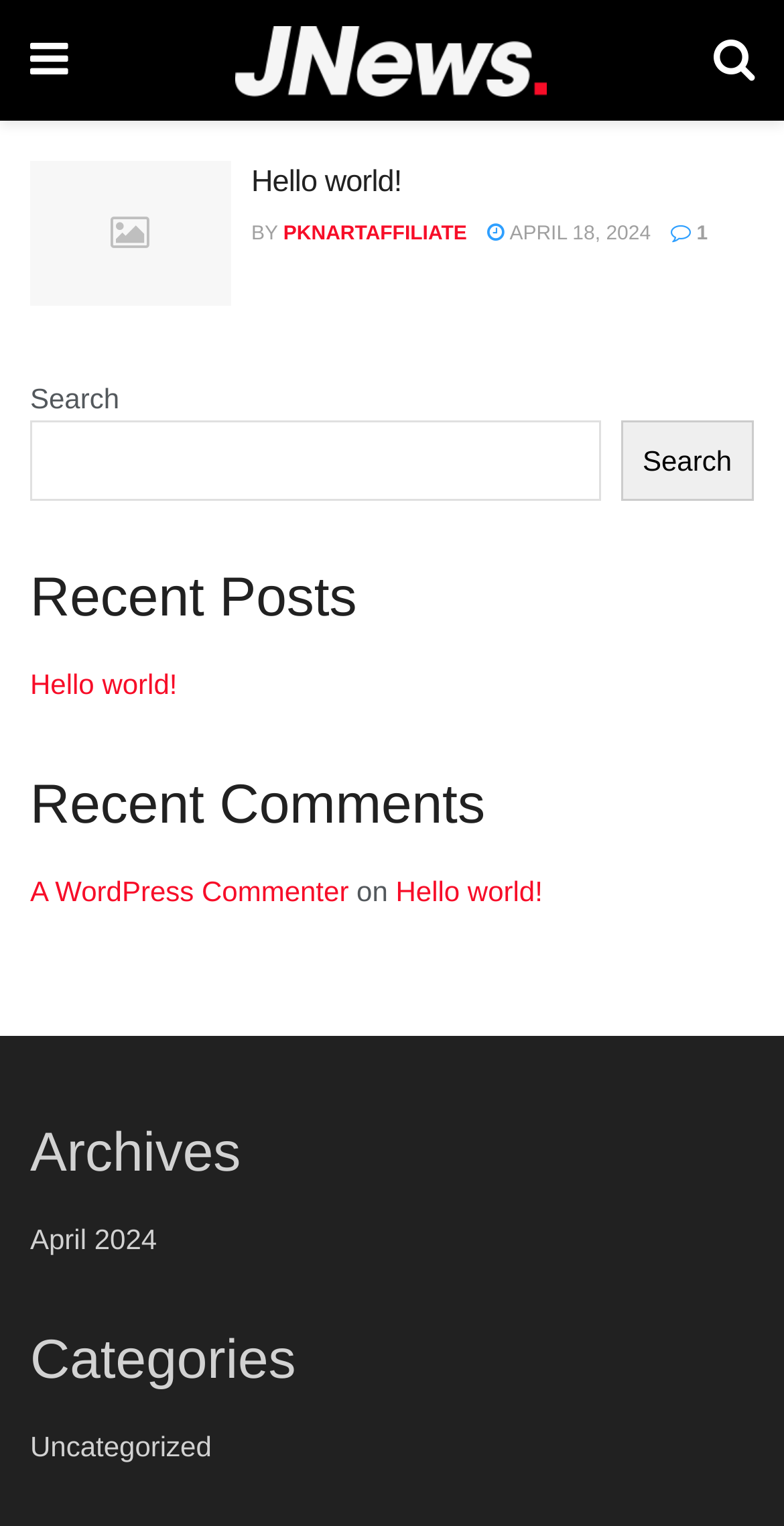What is the purpose of the 'Archives' section?
From the image, respond with a single word or phrase.

To access archived content